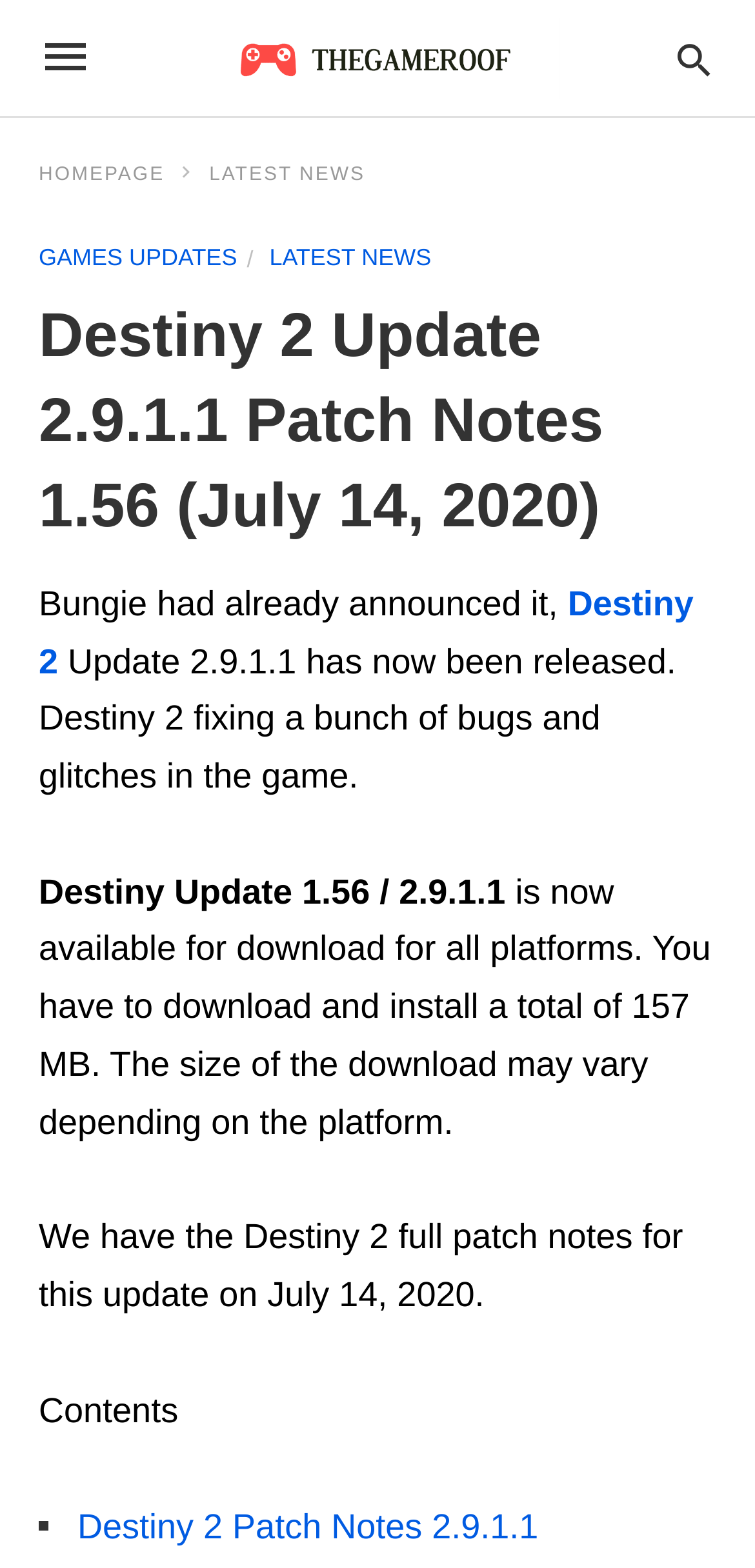What is the category of the article?
Using the image, provide a concise answer in one word or a short phrase.

GAMES UPDATES